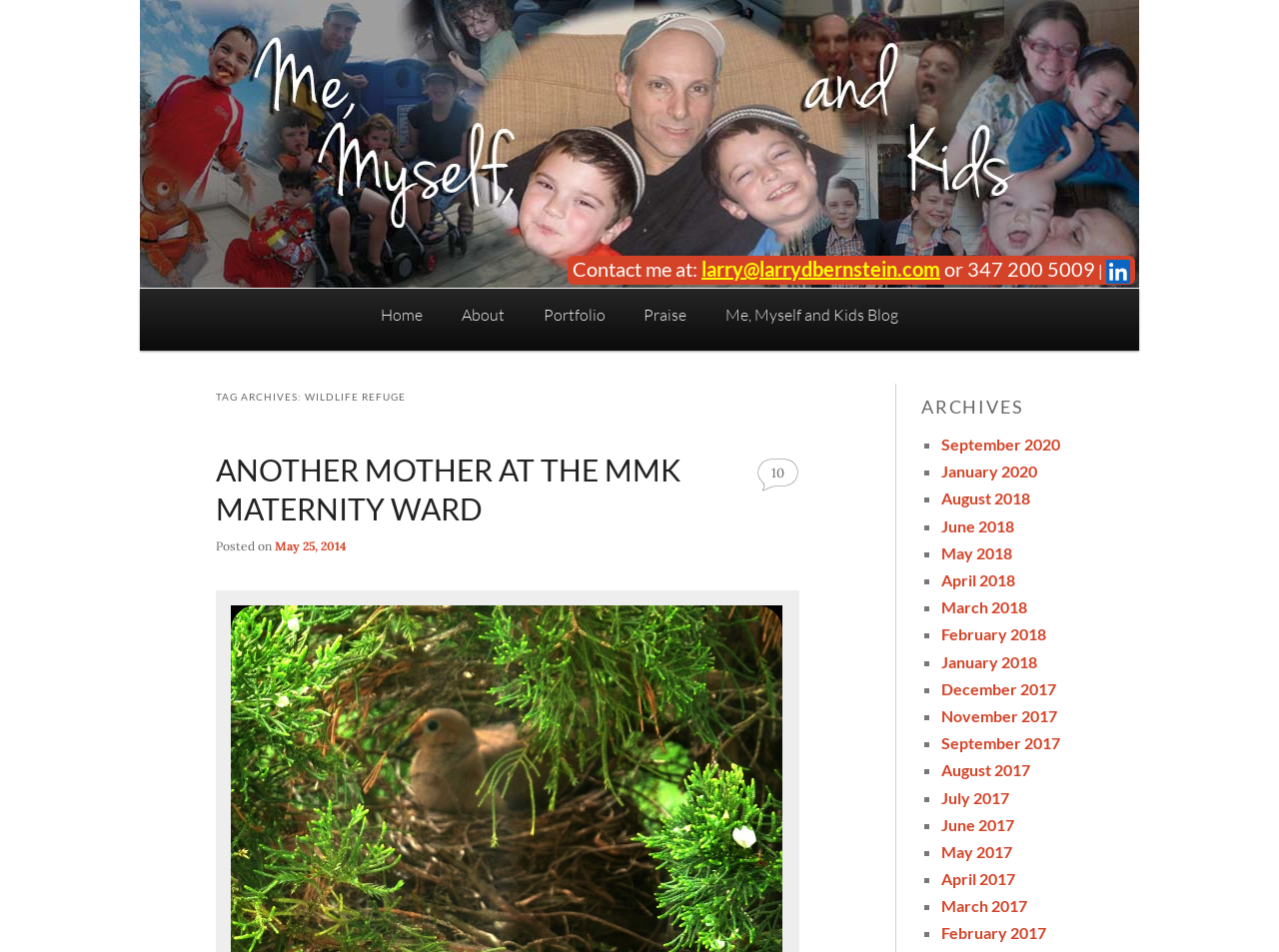How many archive links are listed on the webpage?
Please provide a detailed answer to the question.

The number of archive links can be counted by looking at the list of links under the heading 'ARCHIVES', which includes links to different months and years, and counting them. There are 30 links in total.